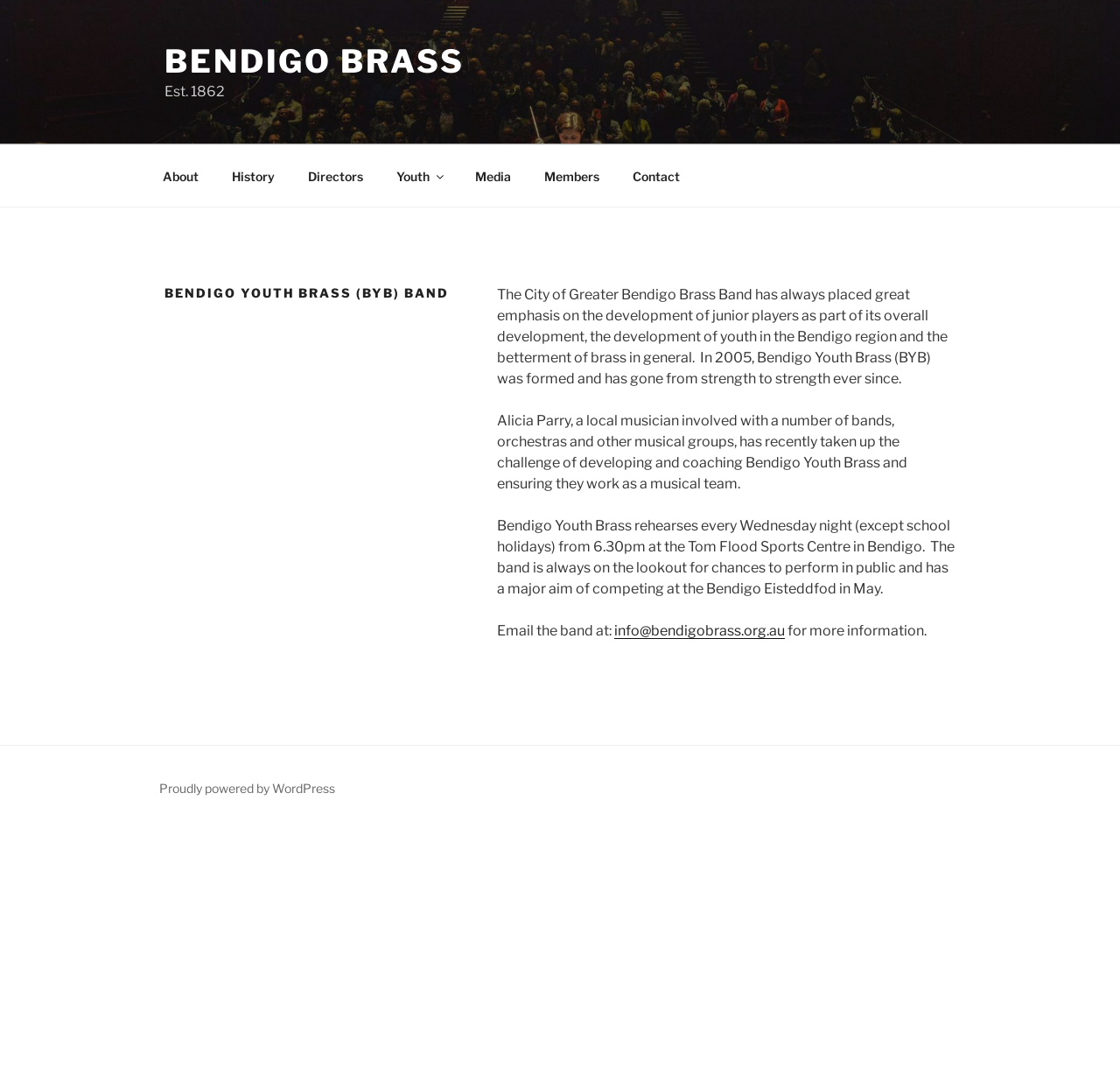Please identify the bounding box coordinates of the element I need to click to follow this instruction: "Contact the band".

[0.551, 0.142, 0.62, 0.181]